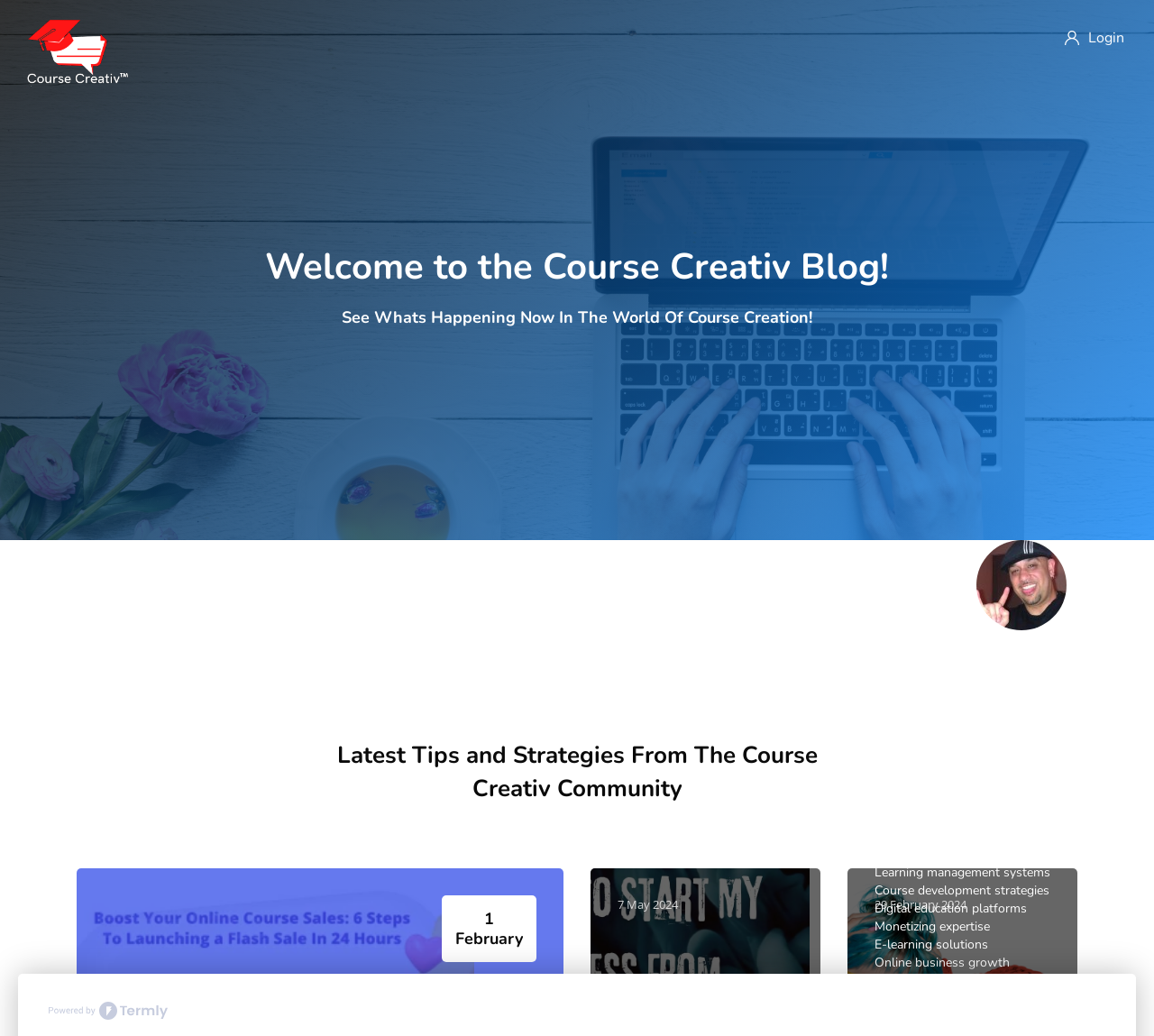Pinpoint the bounding box coordinates of the area that should be clicked to complete the following instruction: "Read the latest blog post by Carl Medley". The coordinates must be given as four float numbers between 0 and 1, i.e., [left, top, right, bottom].

[0.846, 0.521, 0.927, 0.608]